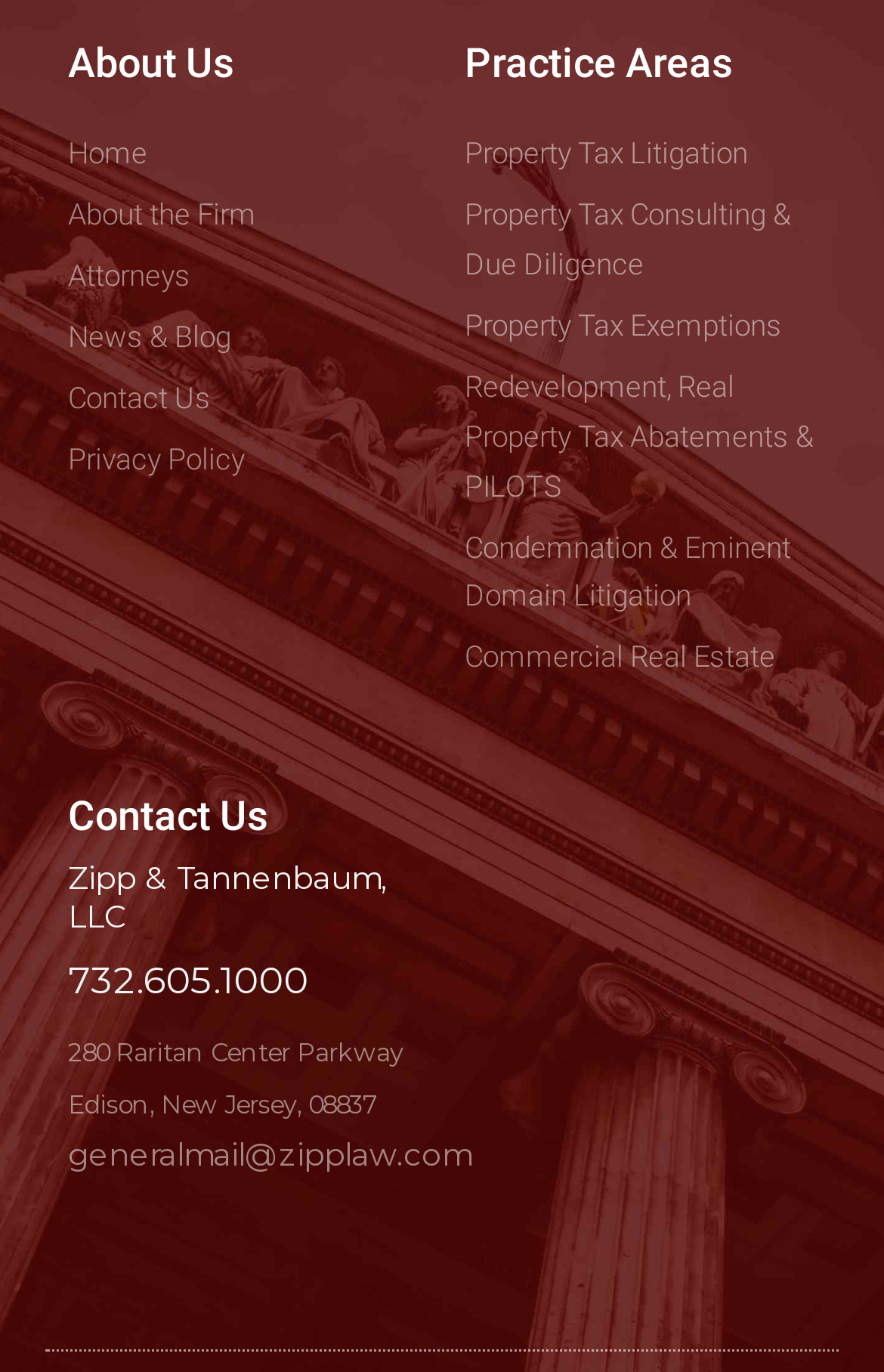Identify the bounding box coordinates of the clickable region necessary to fulfill the following instruction: "send email to generalmail@zipplaw.com". The bounding box coordinates should be four float numbers between 0 and 1, i.e., [left, top, right, bottom].

[0.077, 0.828, 0.533, 0.854]